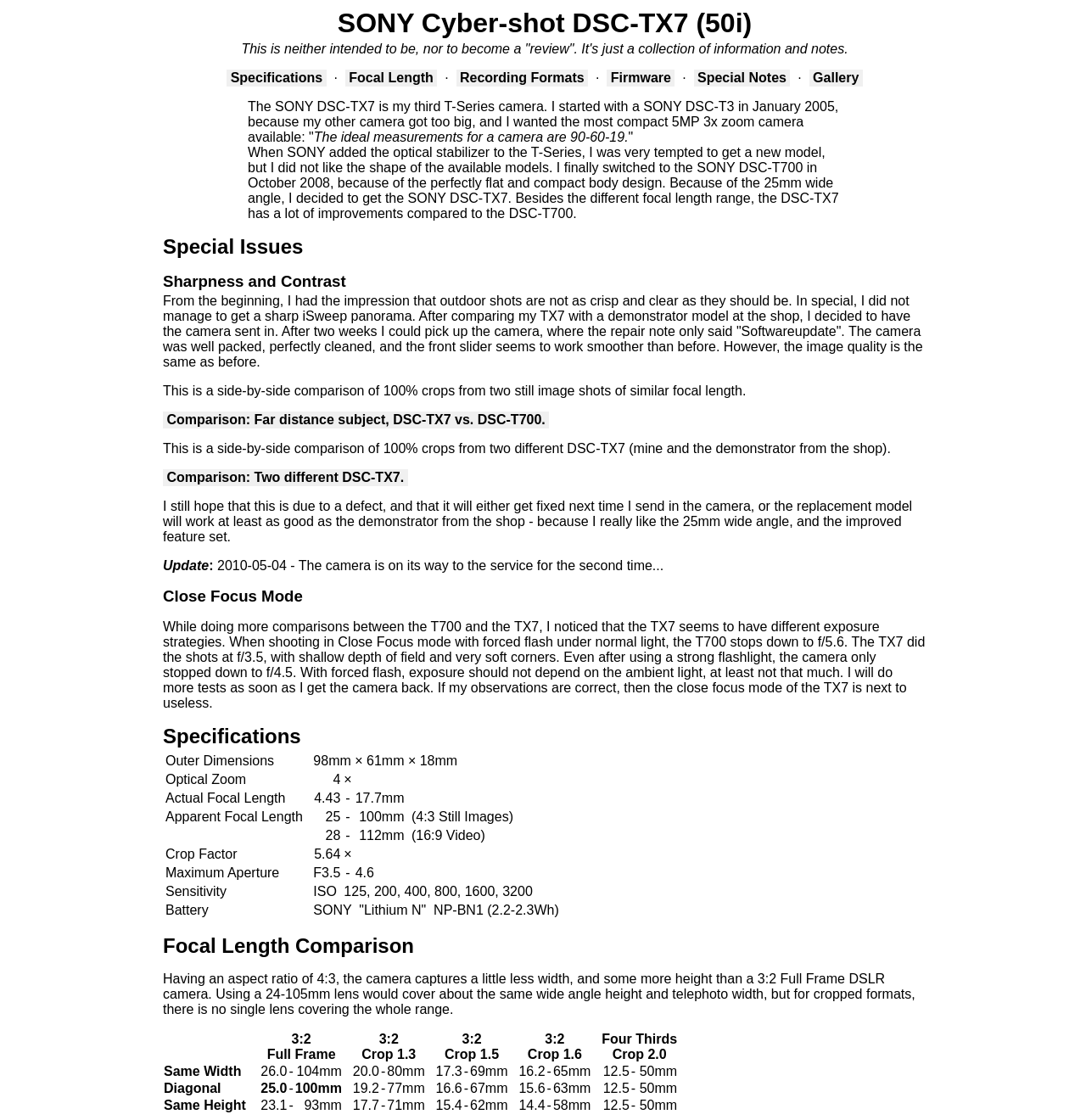What is the camera model being discussed?
Using the image, give a concise answer in the form of a single word or short phrase.

SONY DSC-TX7